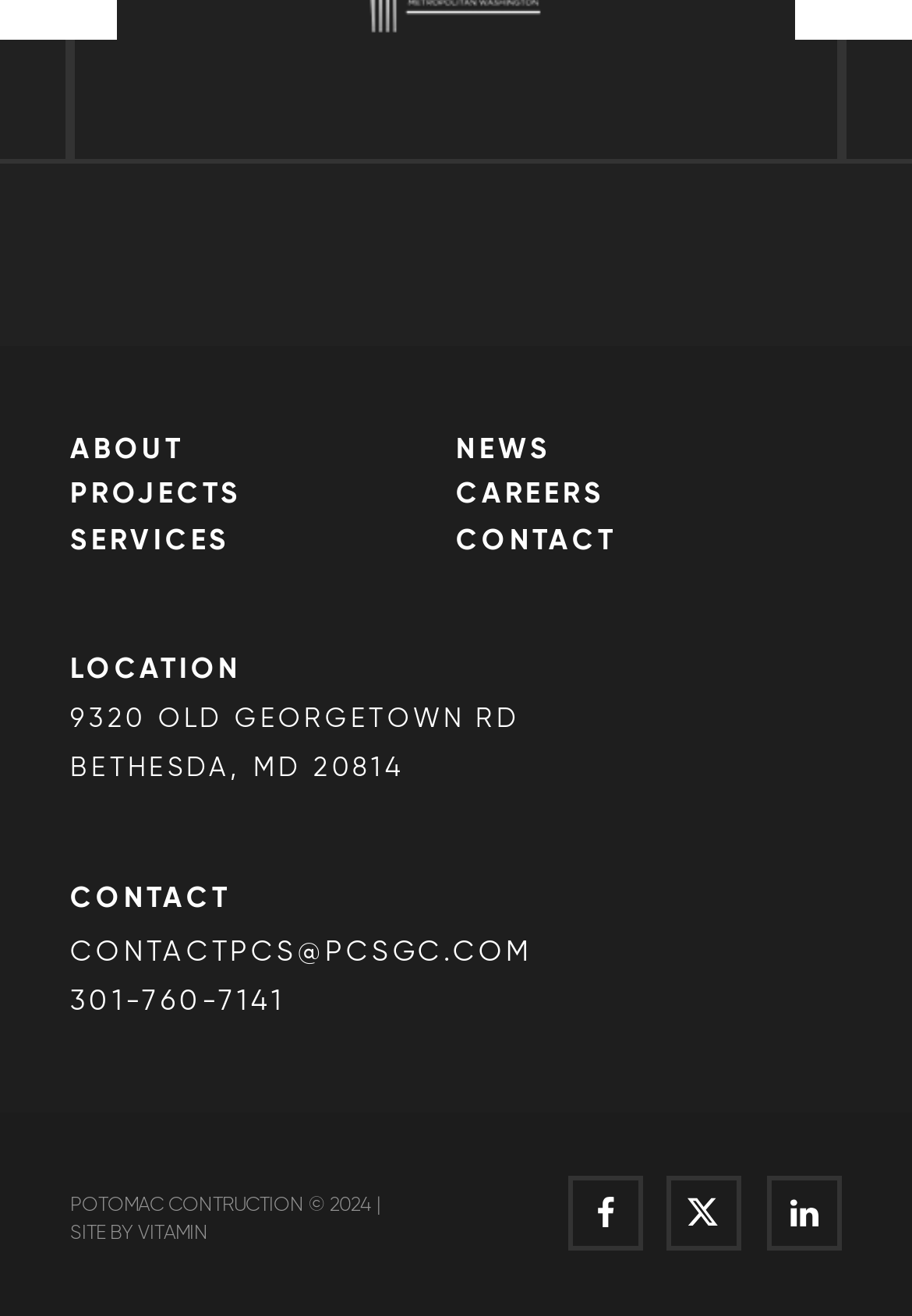Identify the bounding box coordinates of the section that should be clicked to achieve the task described: "follow on facebook".

[0.654, 0.91, 0.672, 0.933]